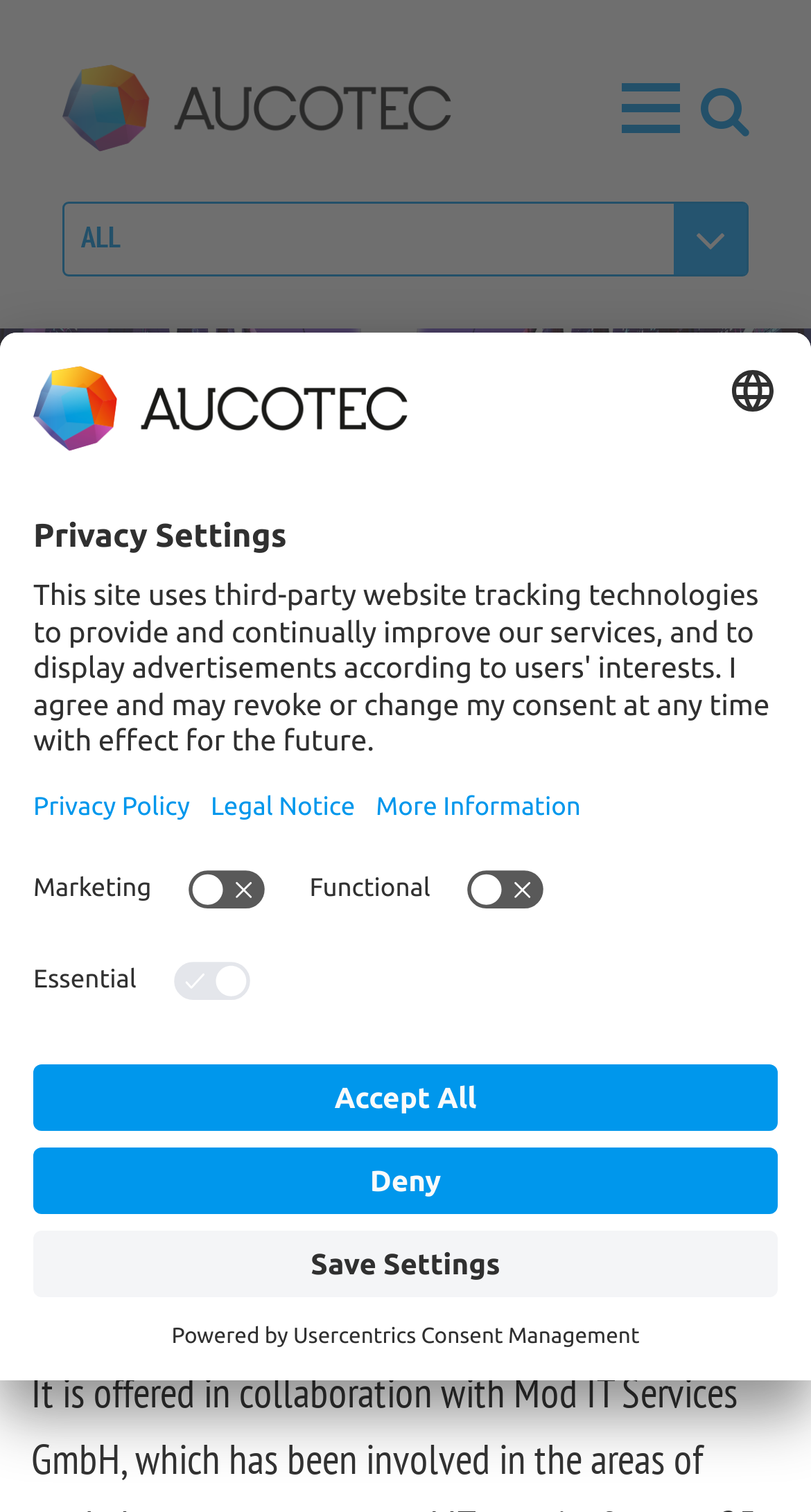Using the information in the image, give a detailed answer to the following question: What is the language currently selected?

I determined the answer by looking at the language selection dropdown menu, which is located at the top right corner of the webpage. The currently selected language is indicated by the text 'English'.